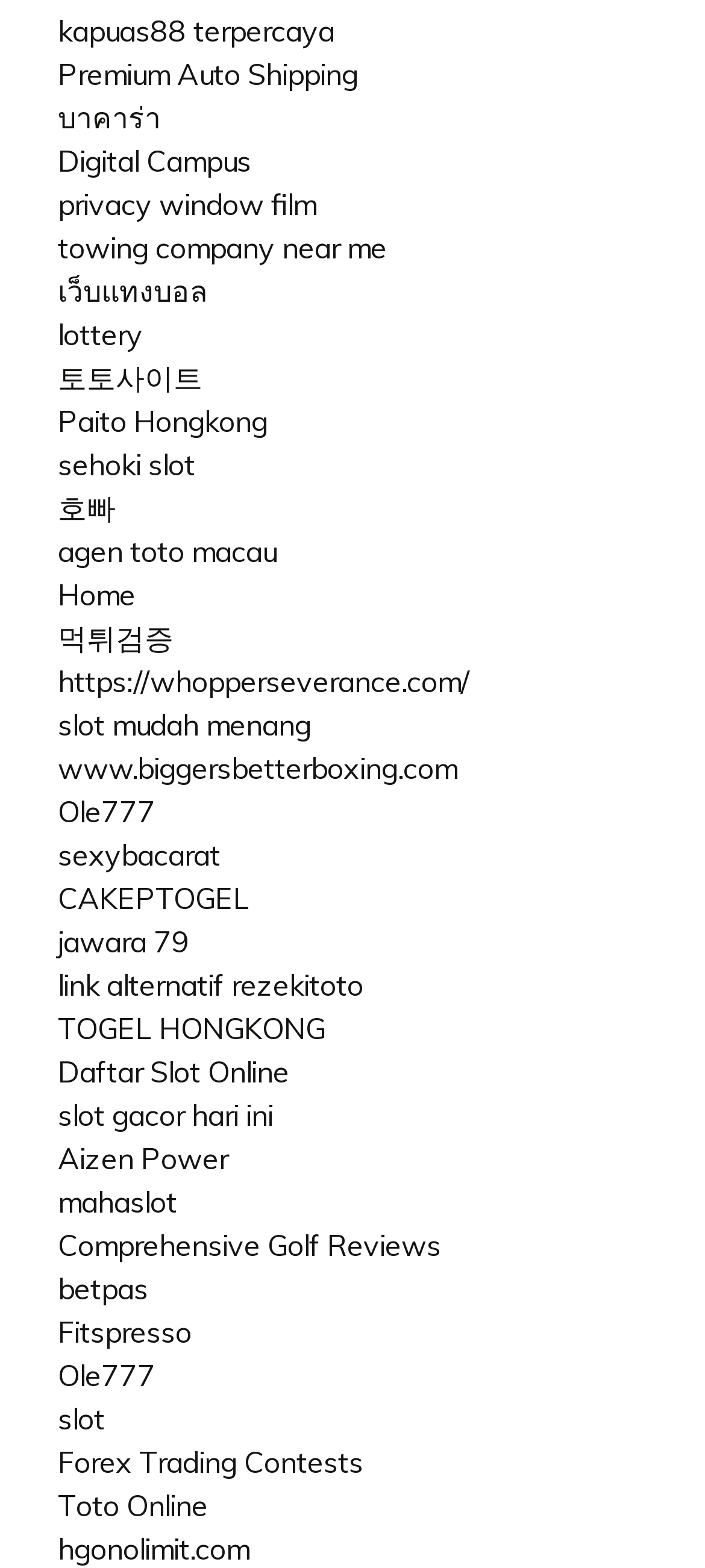What is the last link on the webpage?
Based on the screenshot, provide a one-word or short-phrase response.

hgonolimit.com